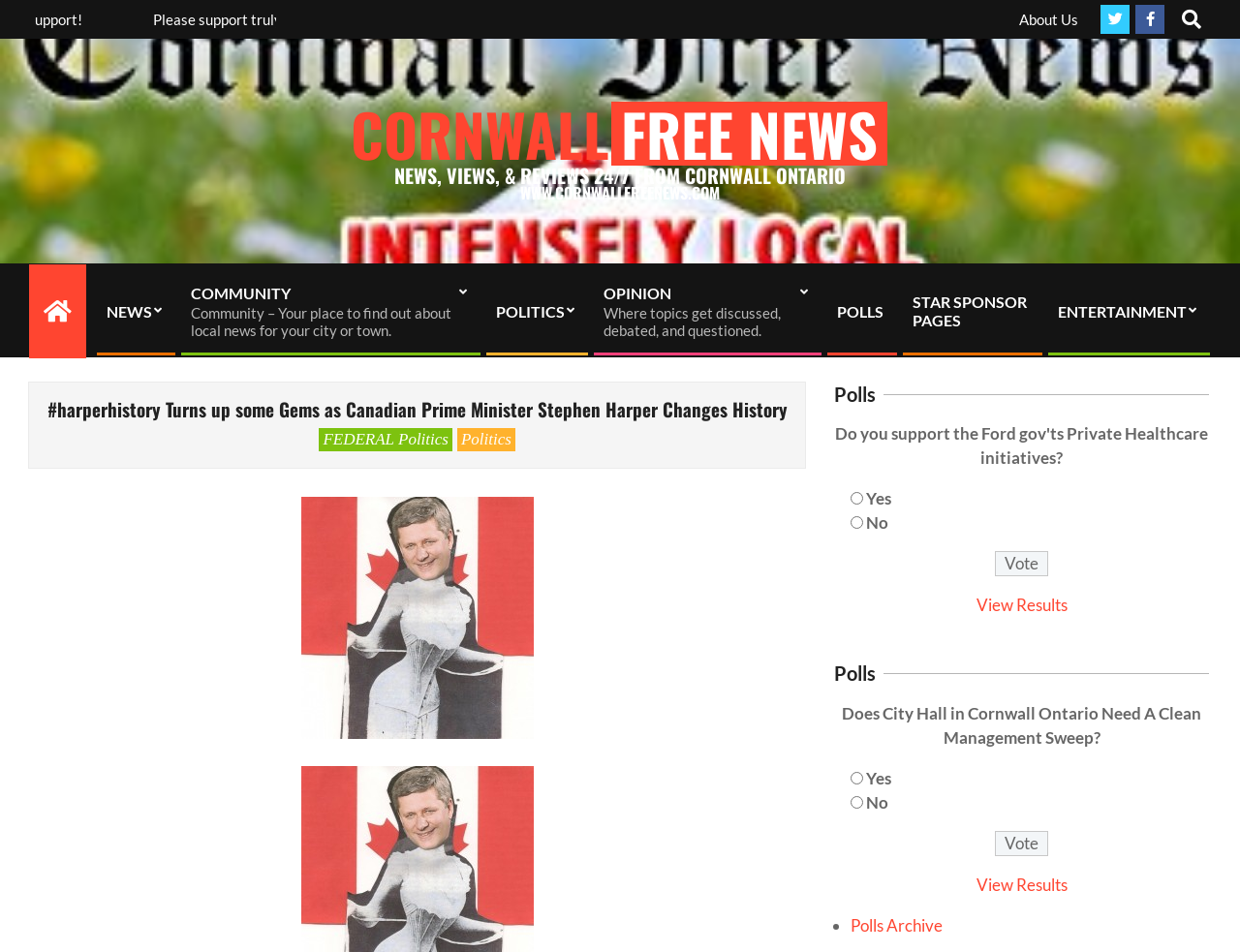Find the bounding box coordinates of the element I should click to carry out the following instruction: "View poll results".

[0.787, 0.625, 0.861, 0.646]